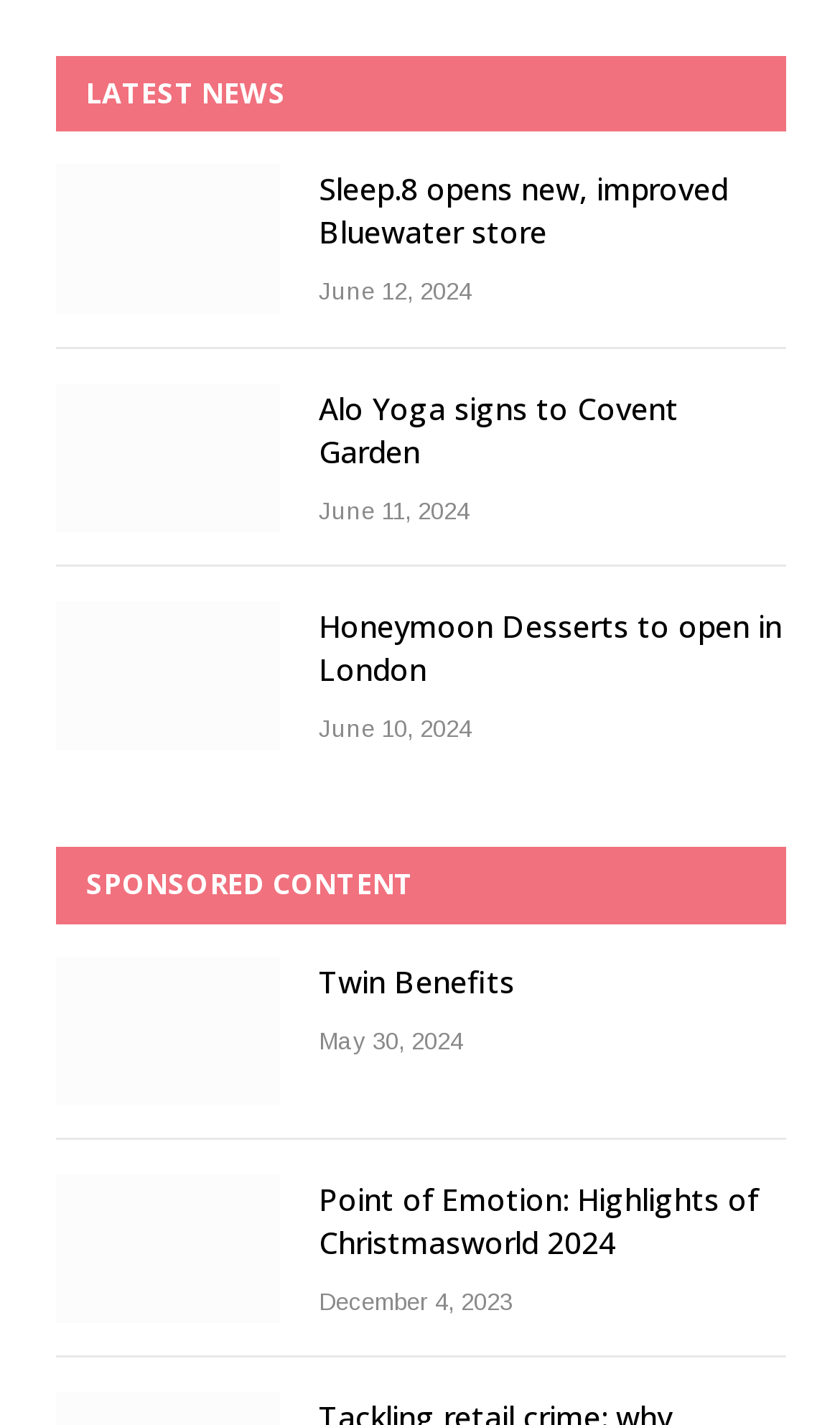Locate the bounding box coordinates for the element described below: "Twin Benefits". The coordinates must be four float values between 0 and 1, formatted as [left, top, right, bottom].

[0.379, 0.674, 0.613, 0.703]